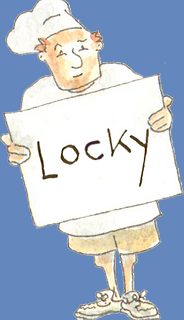Please provide a comprehensive answer to the question based on the screenshot: What is the color of the background?

The background of the illustration is a soothing blue, which enhances the playful nature of the illustration and creates a relaxed atmosphere.